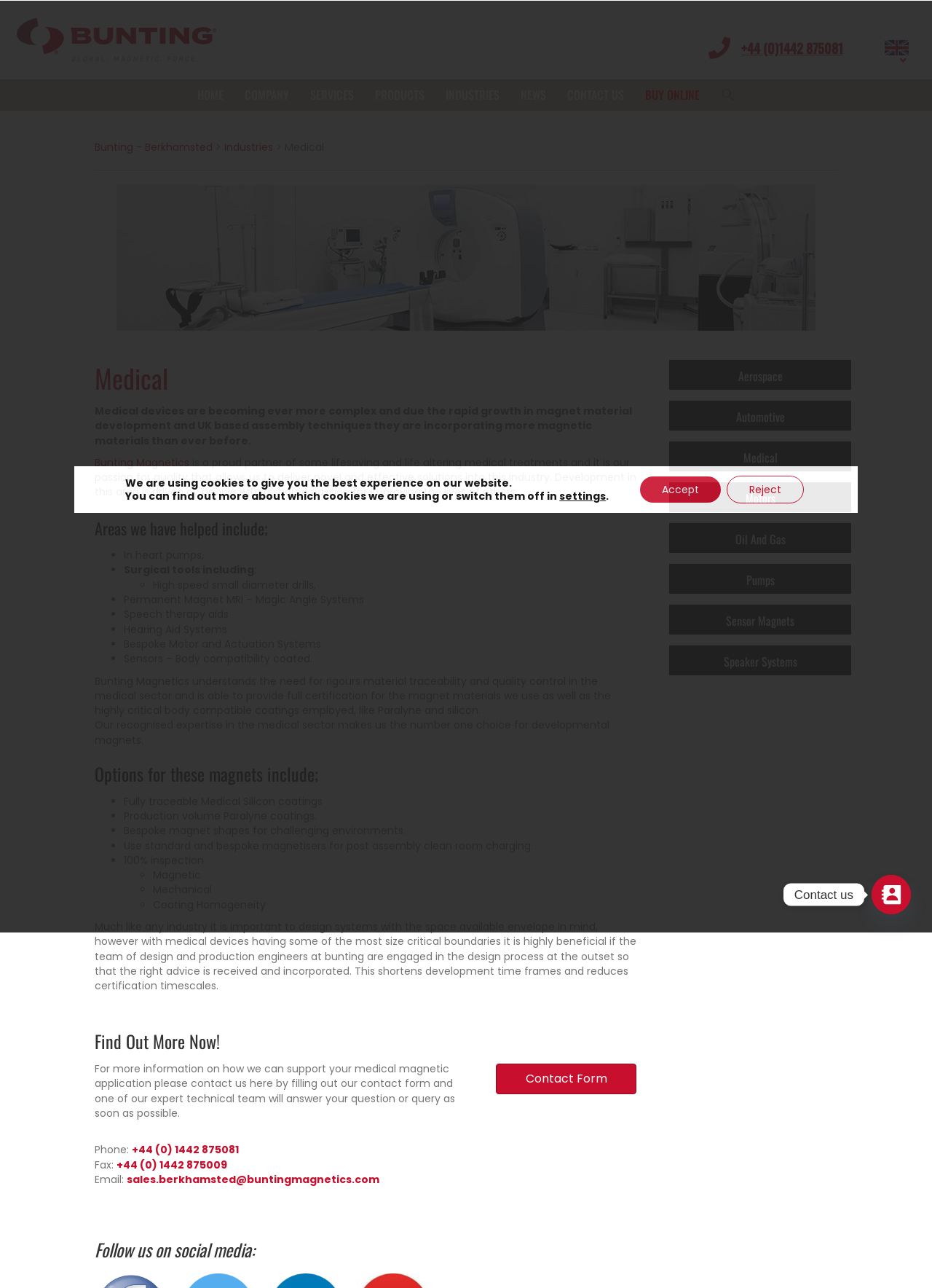What is one of the areas where the company has helped?
Identify the answer in the screenshot and reply with a single word or phrase.

Heart pumps